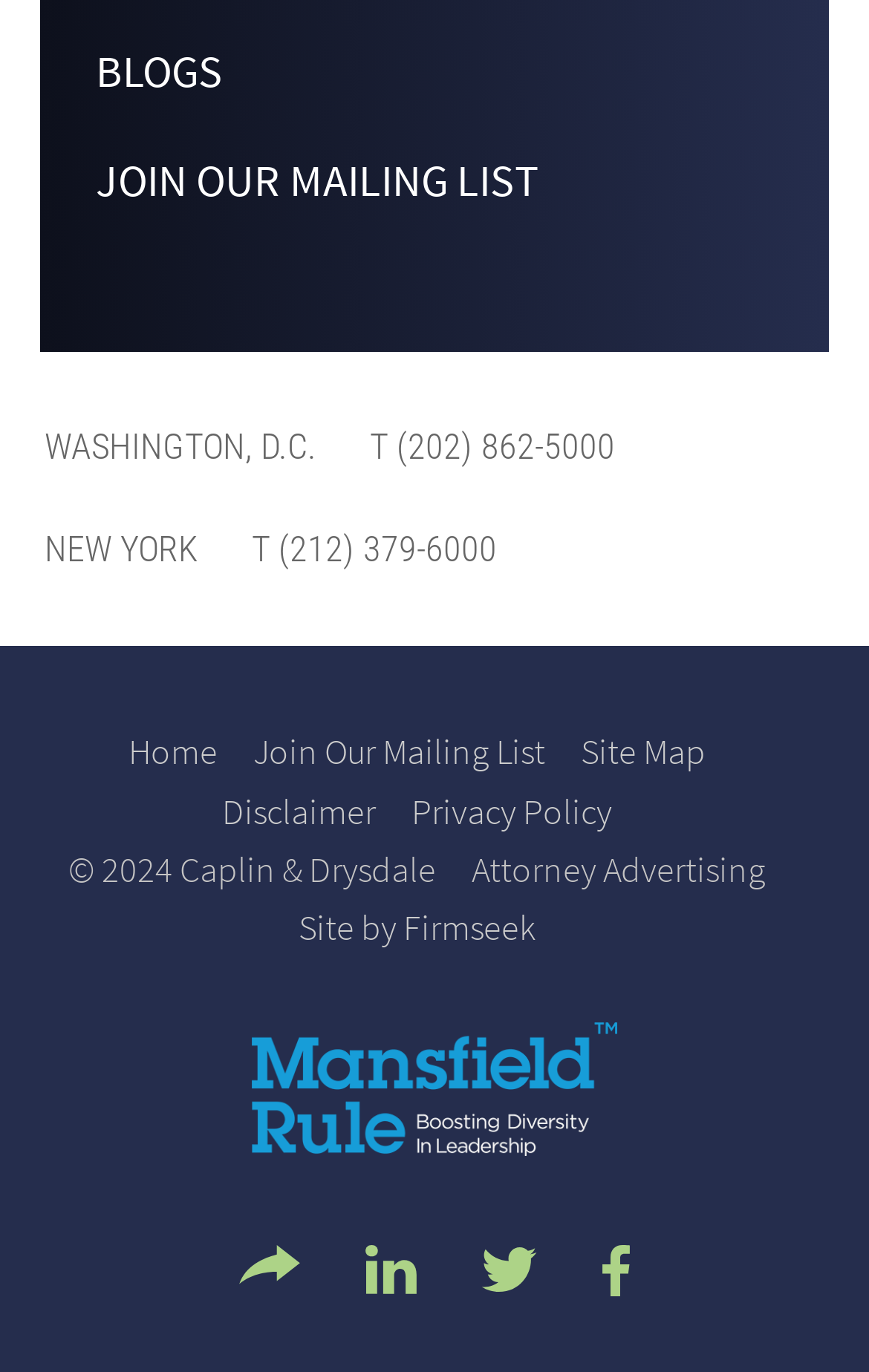What is the phone number for the Washington, D.C. office?
Using the image, give a concise answer in the form of a single word or short phrase.

(202) 862-5000